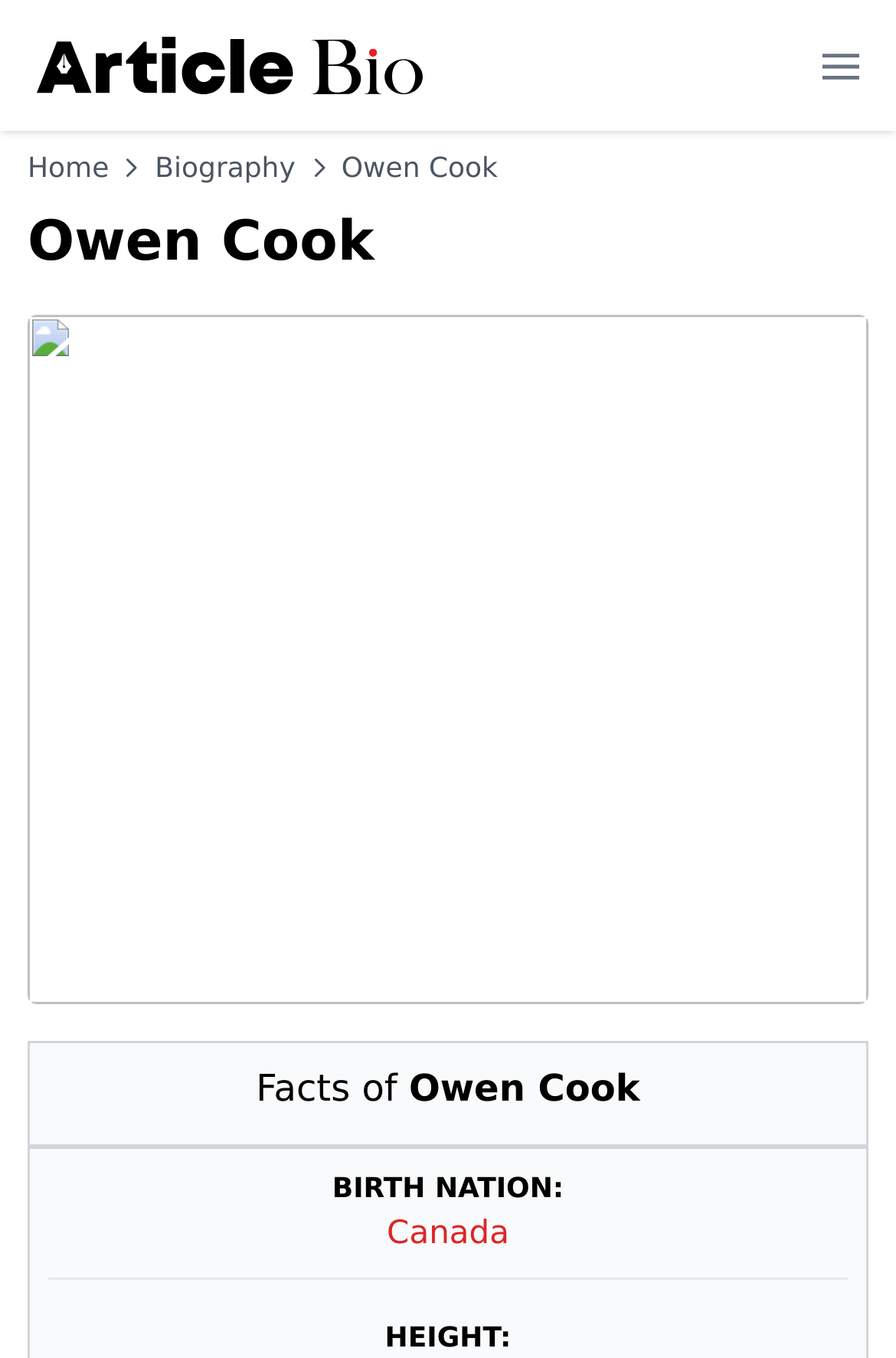Using the information in the image, could you please answer the following question in detail:
What is Owen Cook's birth nation?

I found the answer by looking at the table with rows and columns. The row header 'BIRTH NATION:' has a corresponding grid cell with the value 'Canada', which is also a link.